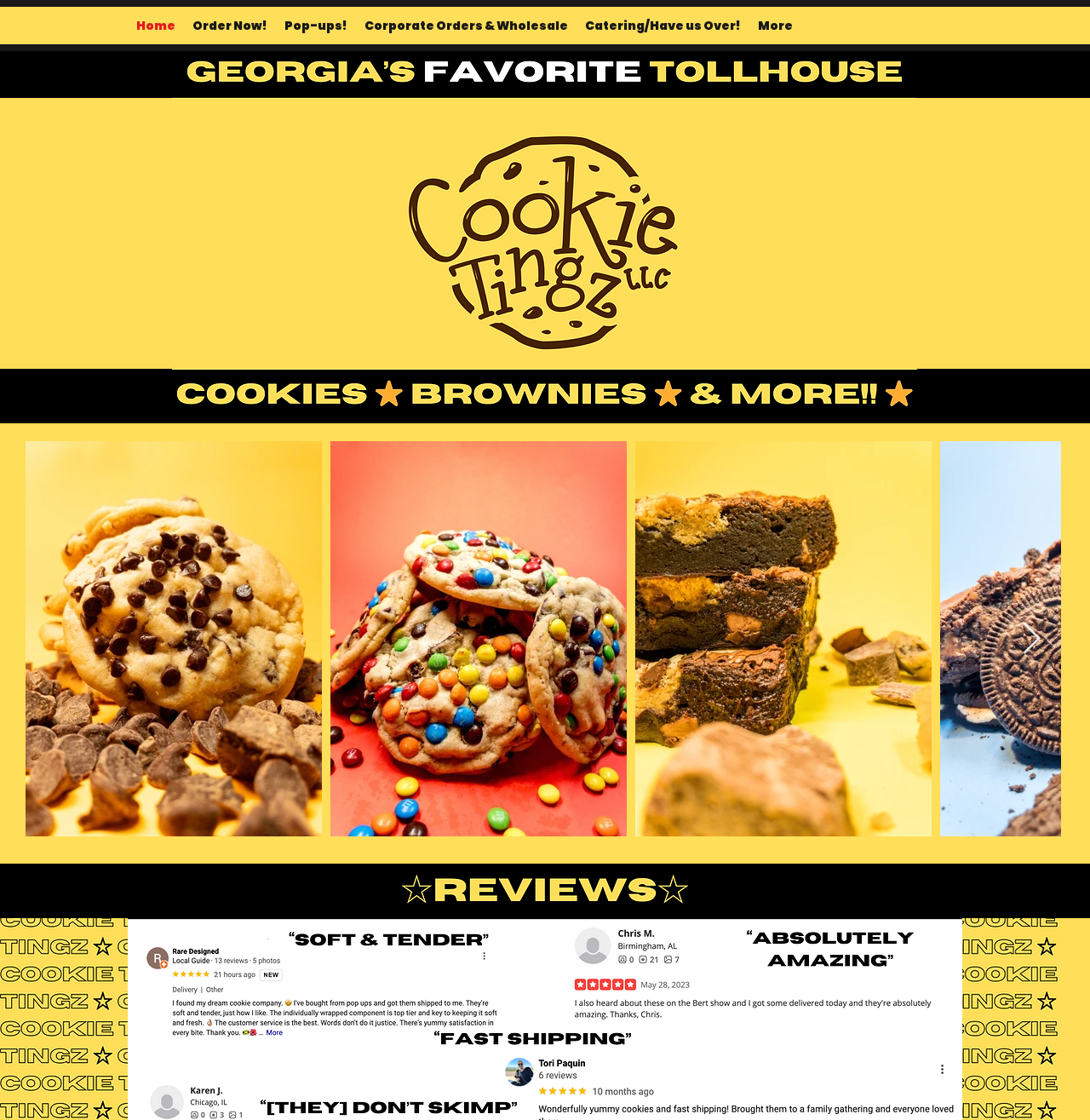Using floating point numbers between 0 and 1, provide the bounding box coordinates in the format (top-left x, top-left y, bottom-right x, bottom-right y). Locate the UI element described here: Shipping, Exchange and Return

None